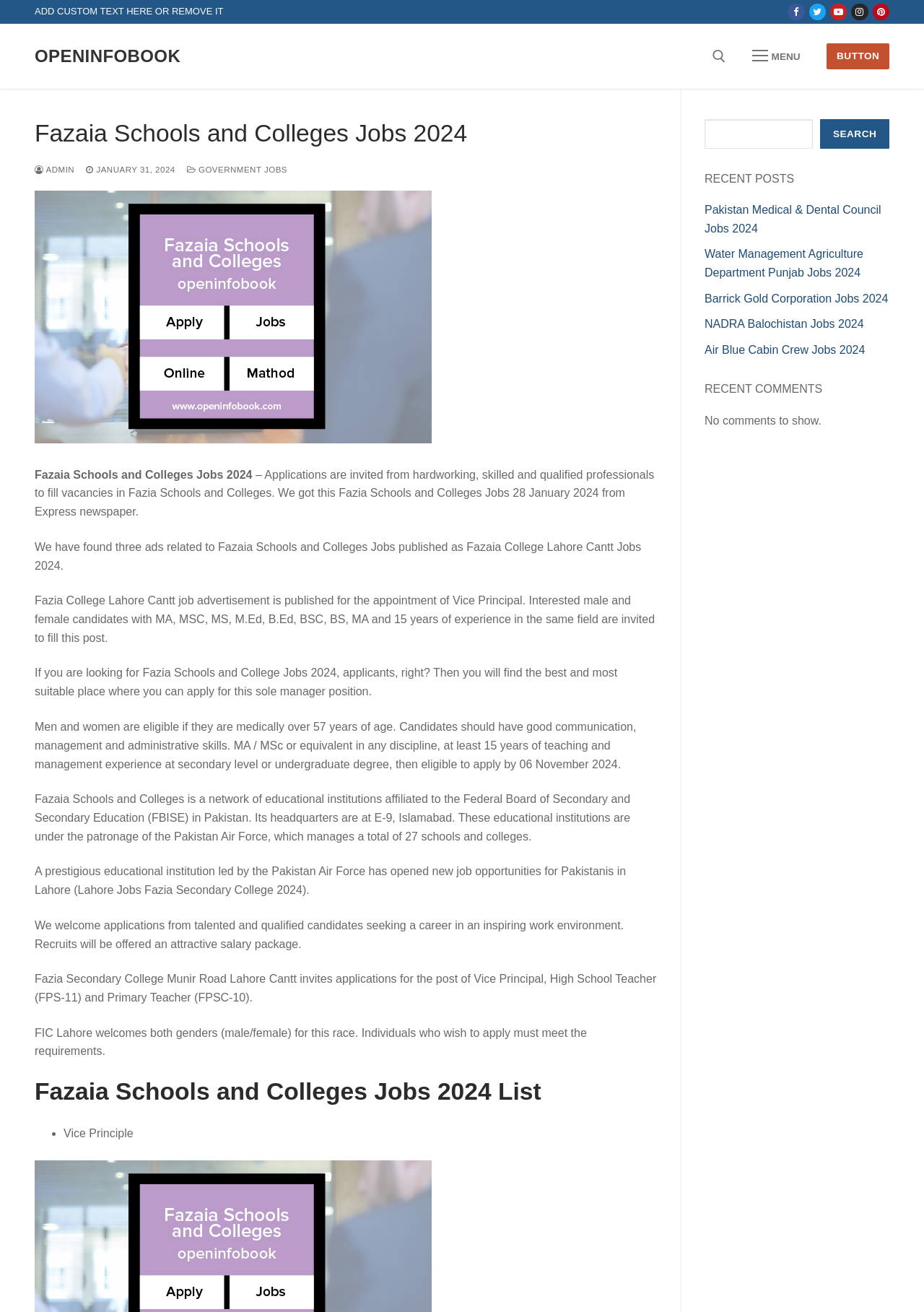Provide the bounding box coordinates of the HTML element described by the text: "aria-label="Twitter"".

[0.875, 0.003, 0.894, 0.016]